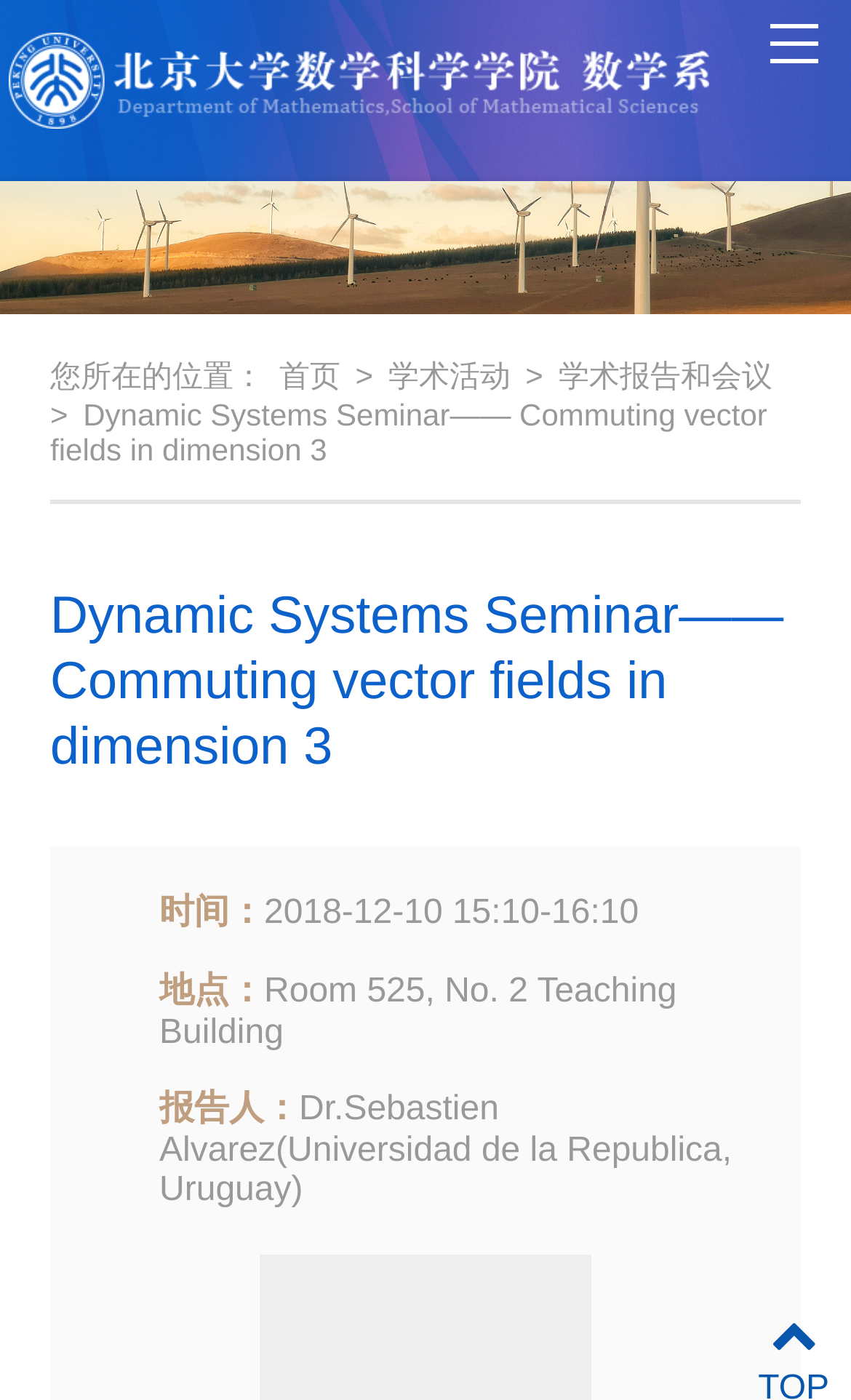Give a short answer using one word or phrase for the question:
What is the time of the seminar?

2018-12-10 15:10-16:10